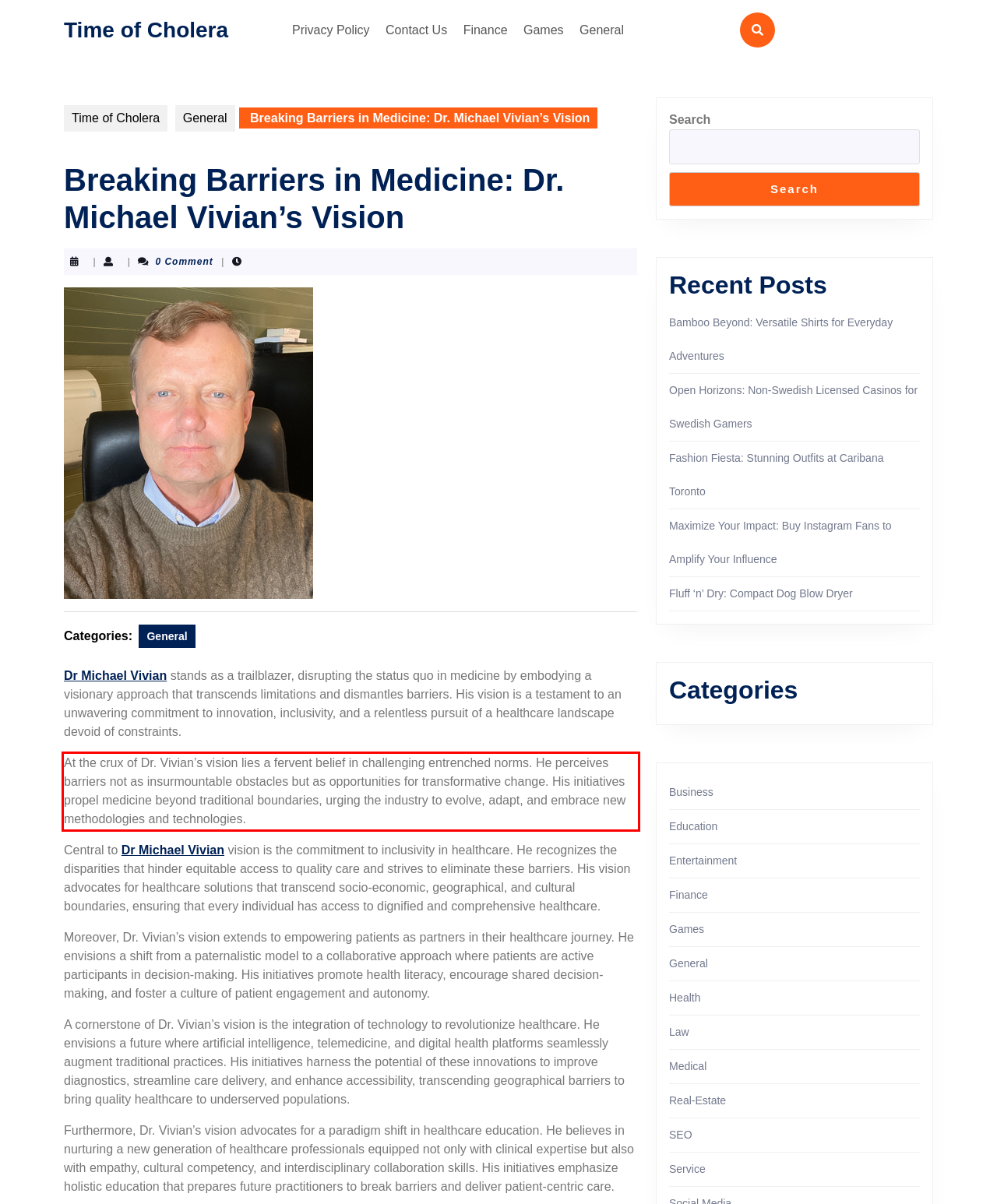Given a screenshot of a webpage containing a red bounding box, perform OCR on the text within this red bounding box and provide the text content.

At the crux of Dr. Vivian’s vision lies a fervent belief in challenging entrenched norms. He perceives barriers not as insurmountable obstacles but as opportunities for transformative change. His initiatives propel medicine beyond traditional boundaries, urging the industry to evolve, adapt, and embrace new methodologies and technologies.